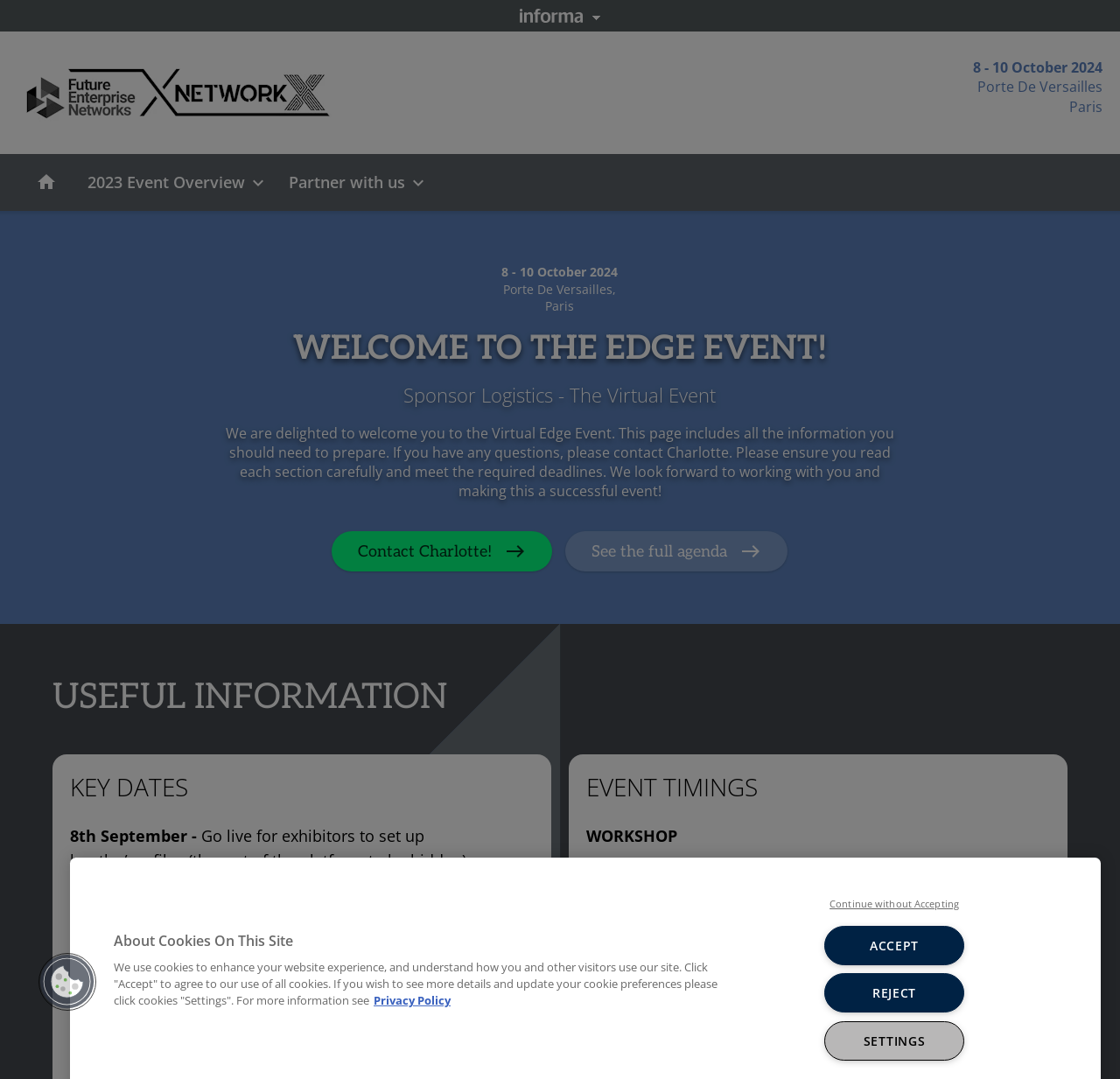Using the provided element description: "Contact Charlotte!", determine the bounding box coordinates of the corresponding UI element in the screenshot.

[0.296, 0.492, 0.493, 0.53]